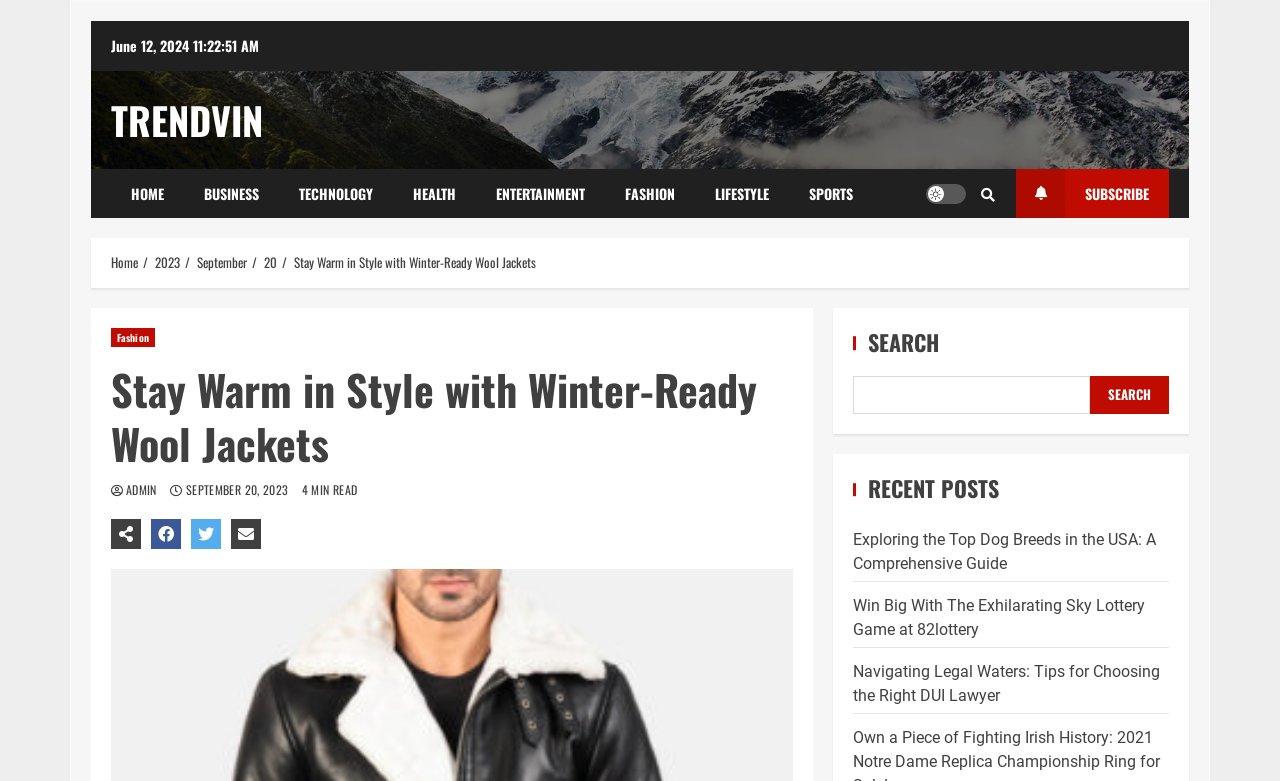Construct a comprehensive caption that outlines the webpage's structure and content.

This webpage is about Trendvin, a fashion and lifestyle blog. At the top, there is a navigation menu with links to different categories such as Home, Business, Technology, Health, Entertainment, Fashion, Lifestyle, and Sports. Next to the navigation menu, there is a light/dark button and a search icon. On the right side, there is a subscribe button.

Below the navigation menu, there is a breadcrumbs section showing the current page's hierarchy, which is Home > 2023 > September > 20 > Stay Warm in Style with Winter-Ready Wool Jackets. The current page's title, "Stay Warm in Style with Winter-Ready Wool Jackets", is displayed prominently in a large font.

On the left side of the page, there is a section with links to related articles, including "Fashion" and three social media icons. Below this section, there is a heading "RECENT POSTS" followed by three links to recent articles, including "Exploring the Top Dog Breeds in the USA: A Comprehensive Guide", "Win Big With The Exhilarating Sky Lottery Game at 82lottery", and "Navigating Legal Waters: Tips for Choosing the Right DUI Lawyer".

At the top right corner, there is a date "June 12, 2024" displayed. The webpage also has a search bar with a search button on the right side.